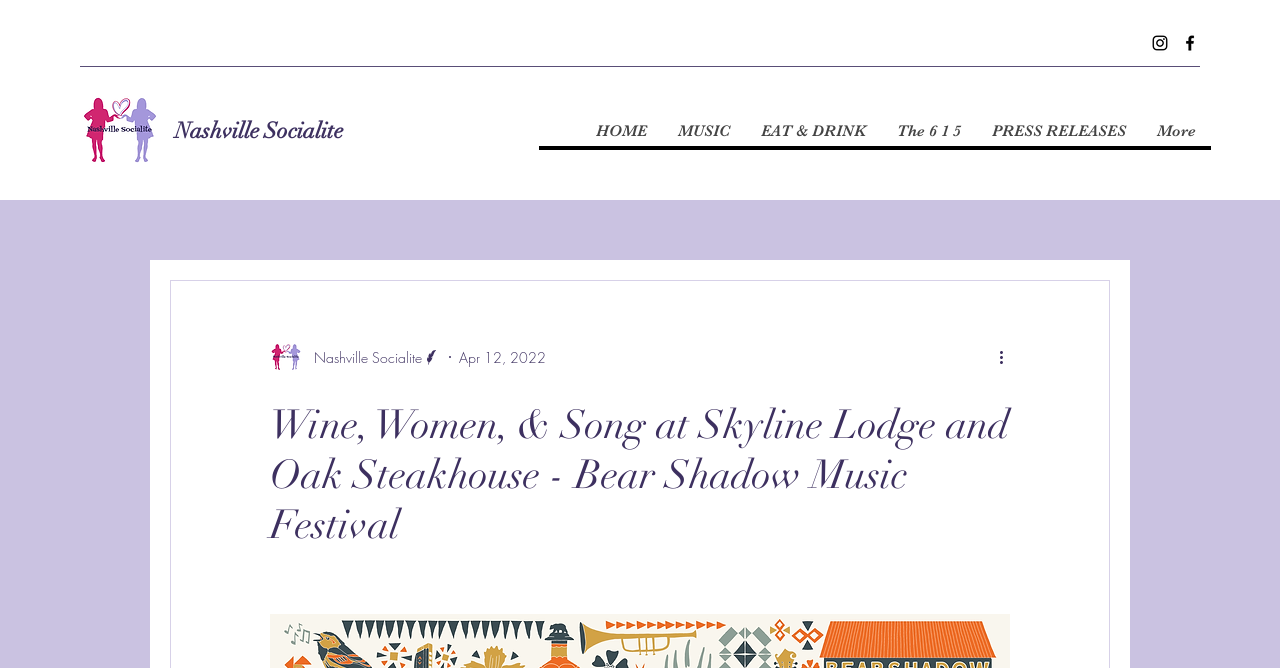What is the date mentioned in the webpage?
Please answer the question with a detailed and comprehensive explanation.

I found the answer by looking at the generic element with the text 'Apr 12, 2022', which is located below the writer's picture.